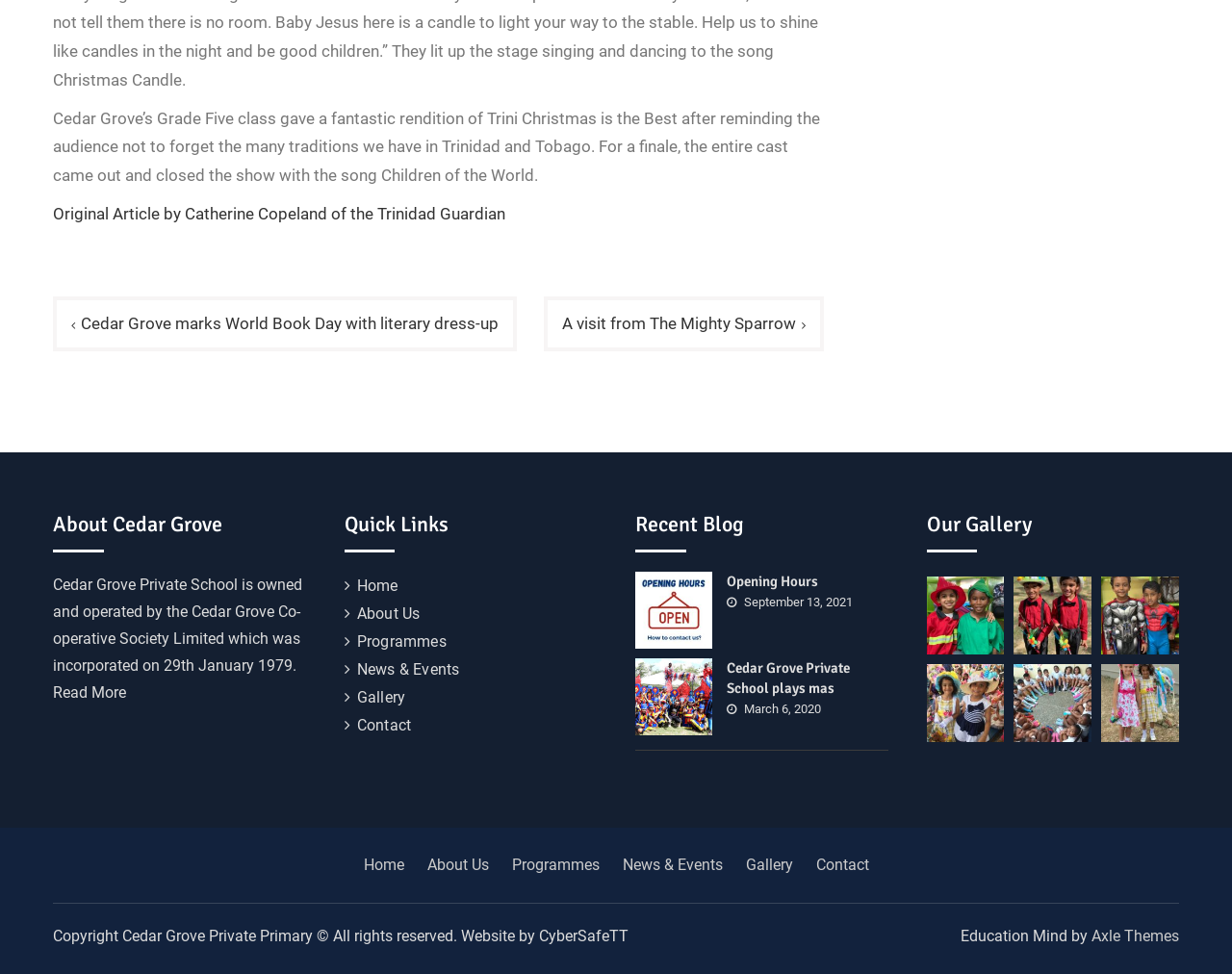Respond with a single word or phrase to the following question:
How many links are there in the 'Quick Links' section?

6